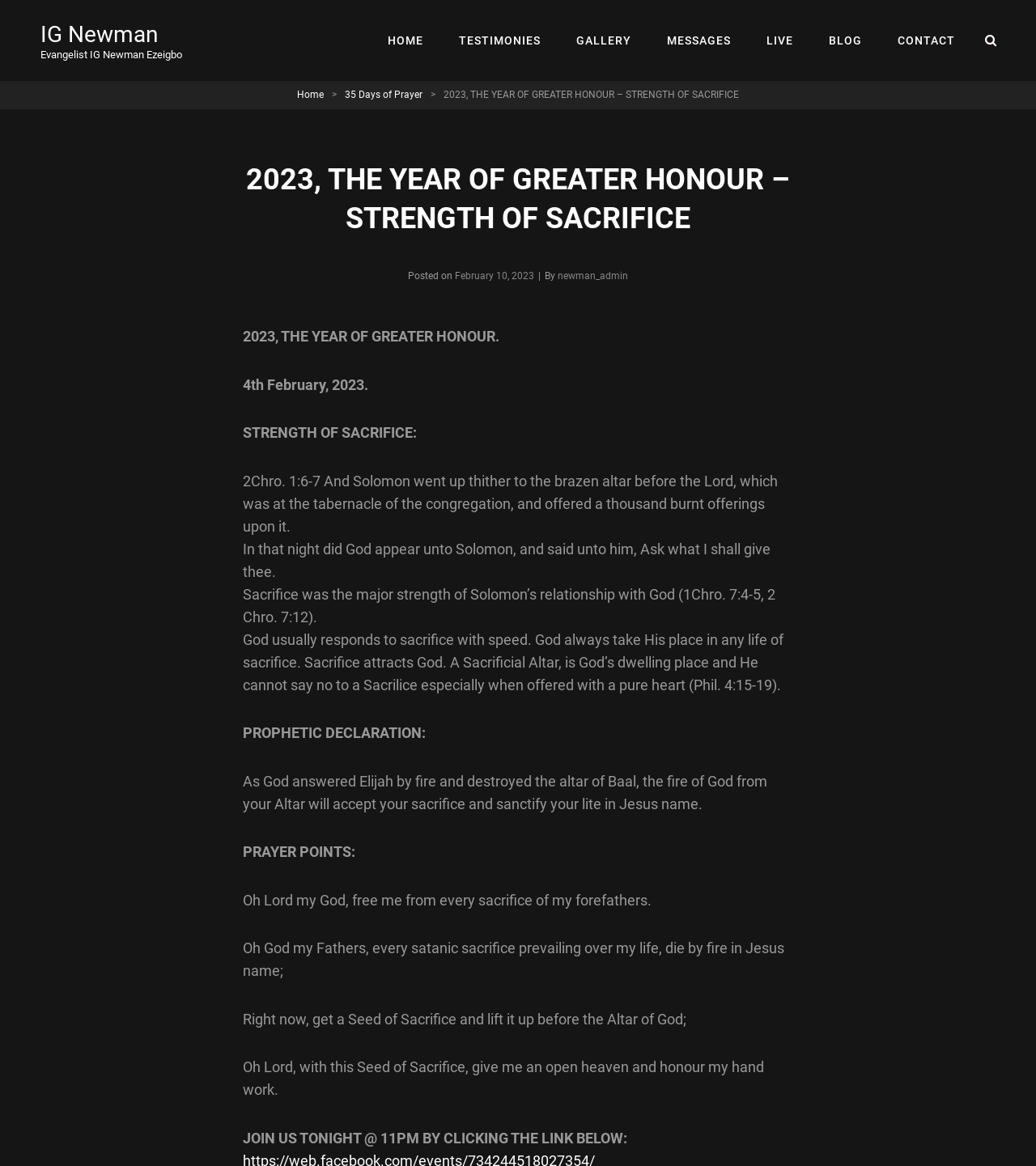Find the bounding box coordinates for the element described here: "IG Newman".

[0.039, 0.018, 0.152, 0.041]